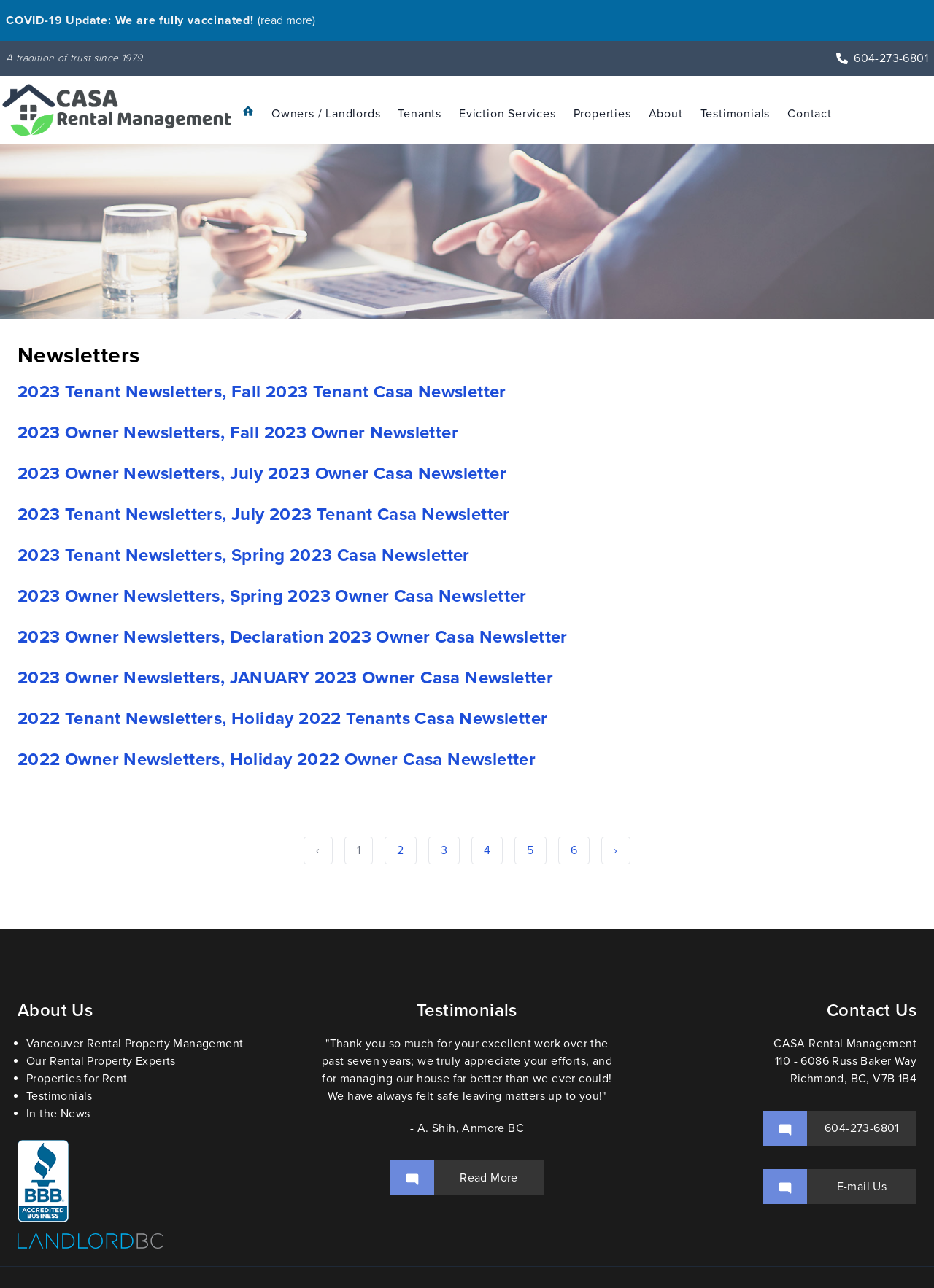What is the name of the company?
Based on the visual information, provide a detailed and comprehensive answer.

I found the company name by looking at the top-left corner of the webpage, where it is displayed as a logo and also mentioned in the 'Contact Us' section.